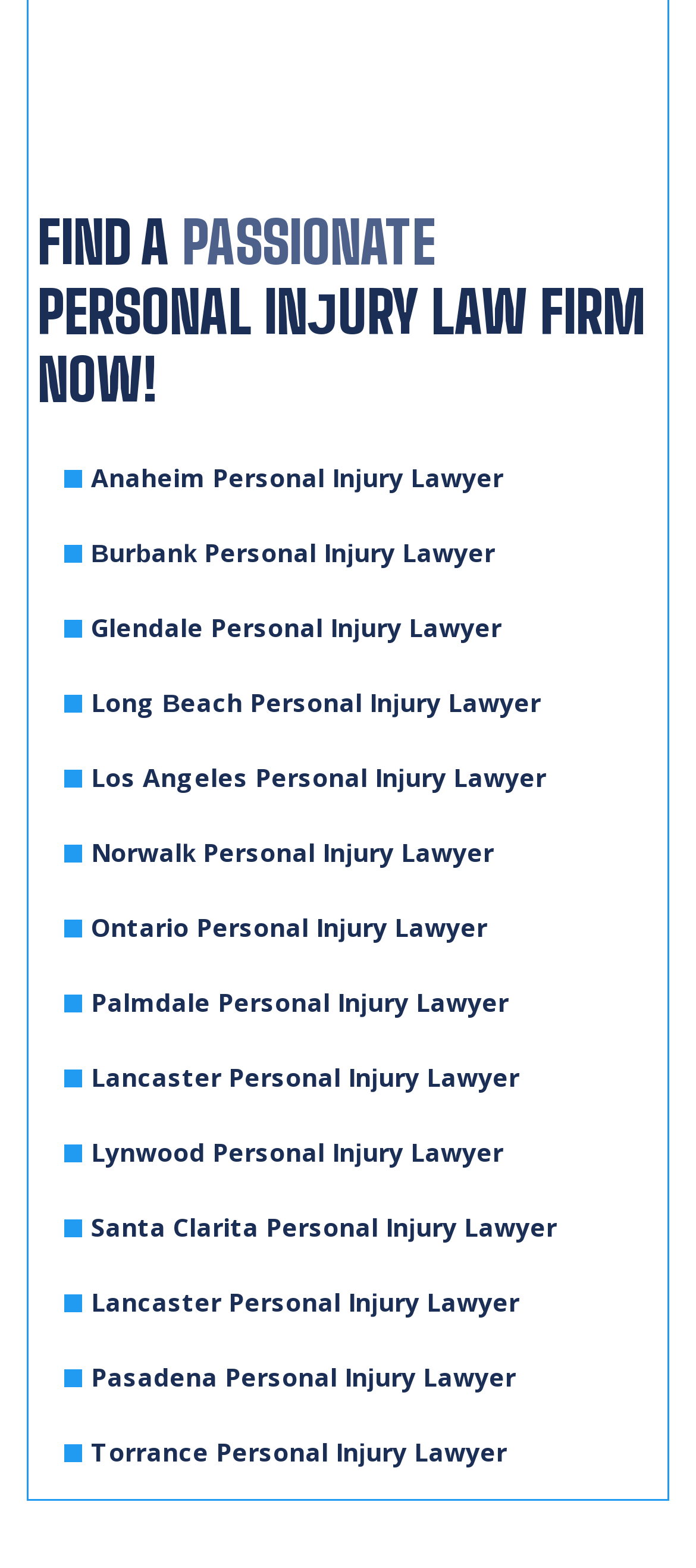Give a concise answer using one word or a phrase to the following question:
Is there a heading on the webpage?

Yes